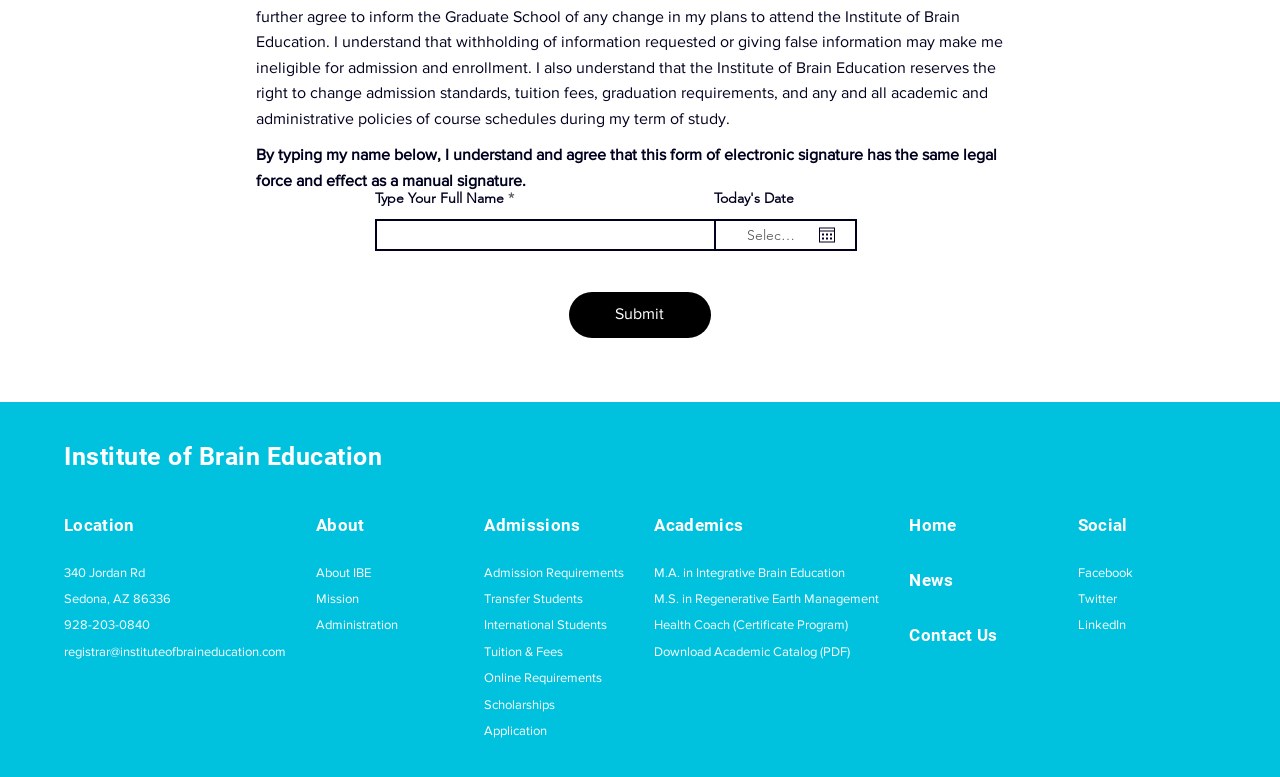Using the webpage screenshot, locate the HTML element that fits the following description and provide its bounding box: "Facebook".

[0.842, 0.727, 0.885, 0.746]